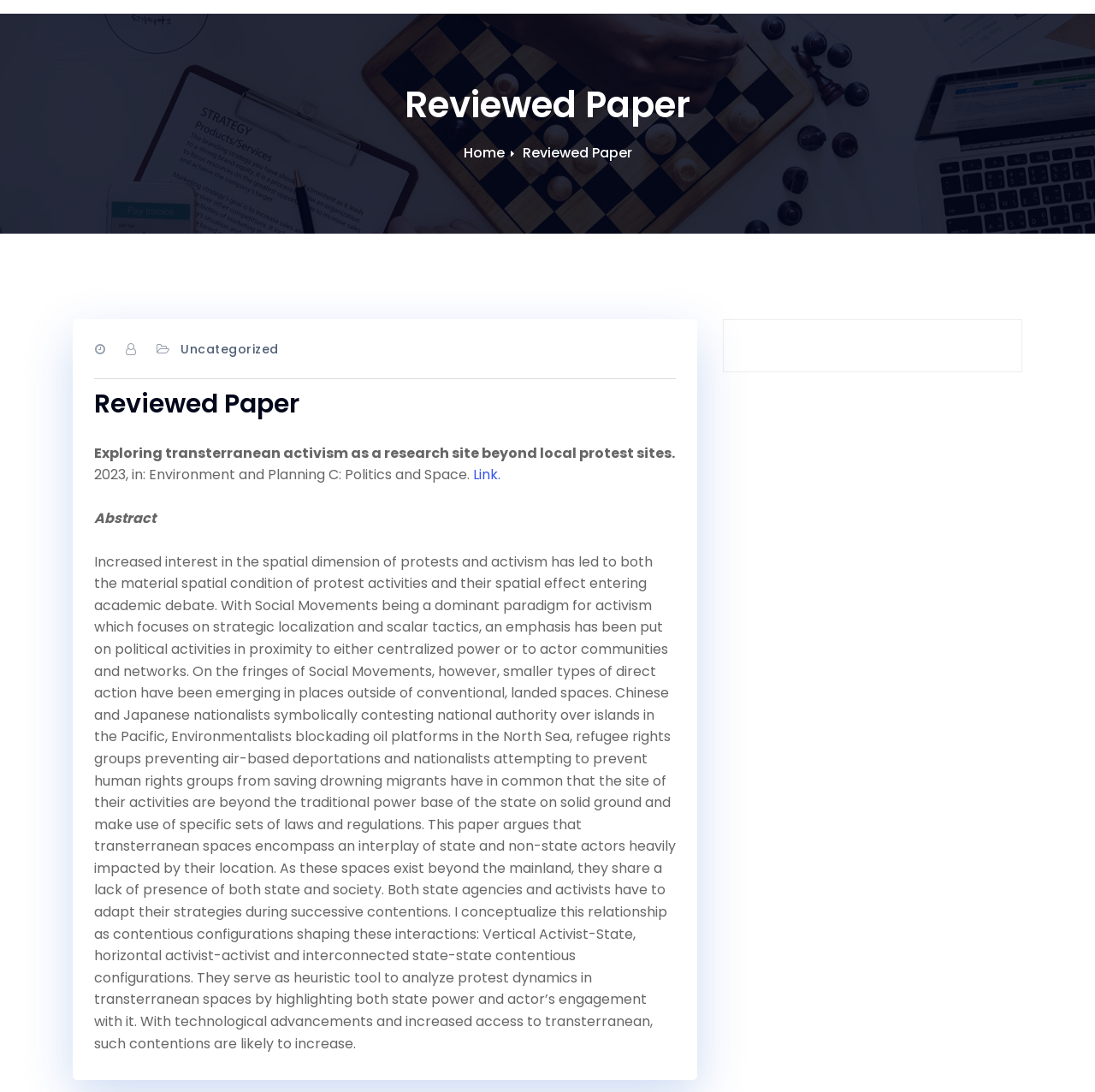What is the focus of Social Movements?
Refer to the image and provide a detailed answer to the question.

According to the text, Social Movements focus on strategic localization and scalar tactics, which is mentioned in the abstract as a dominant paradigm for activism.